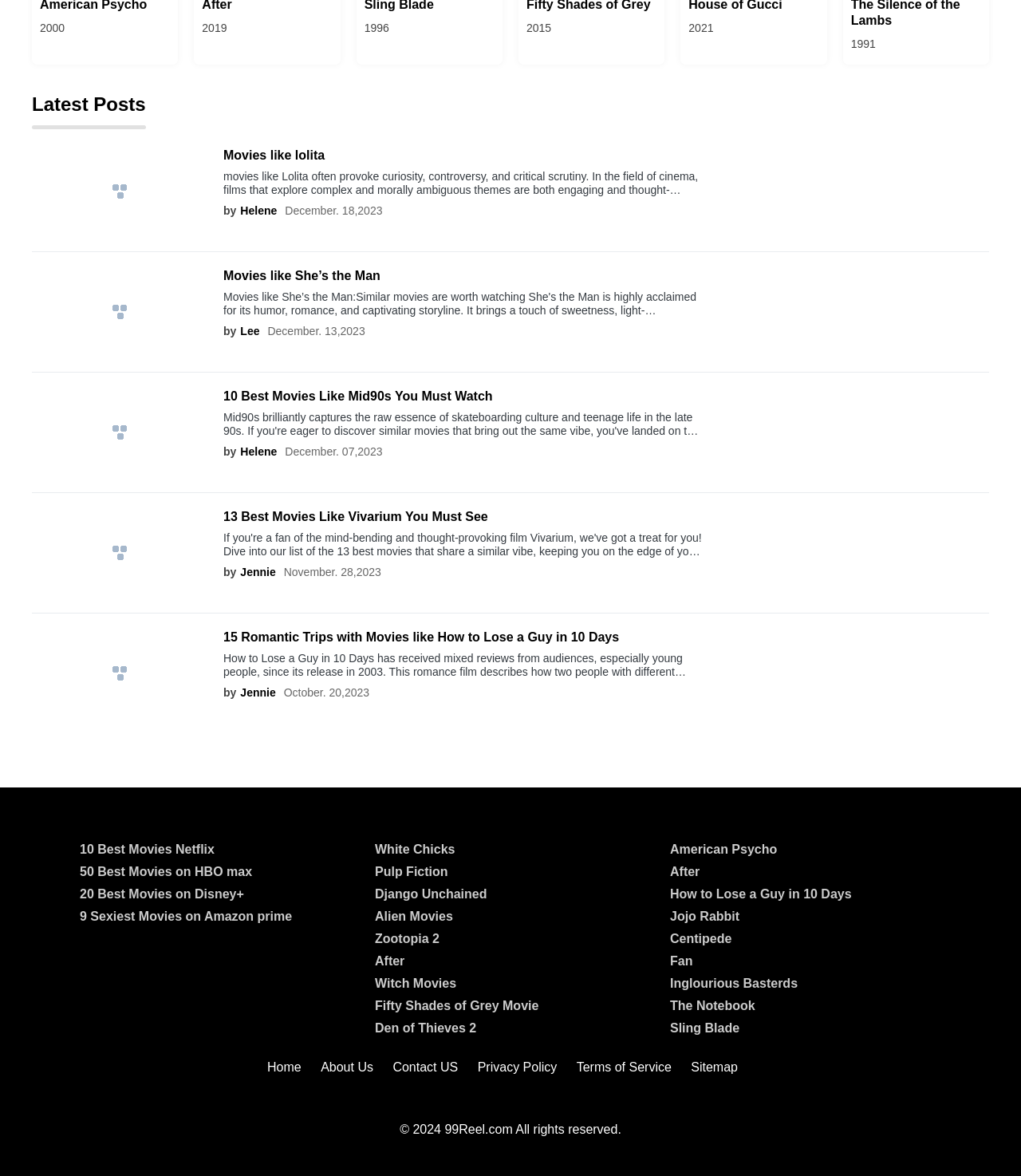Given the description alt="Movies like lolita", predict the bounding box coordinates of the UI element. Ensure the coordinates are in the format (top-left x, top-left y, bottom-right x, bottom-right y) and all values are between 0 and 1.

[0.031, 0.126, 0.203, 0.2]